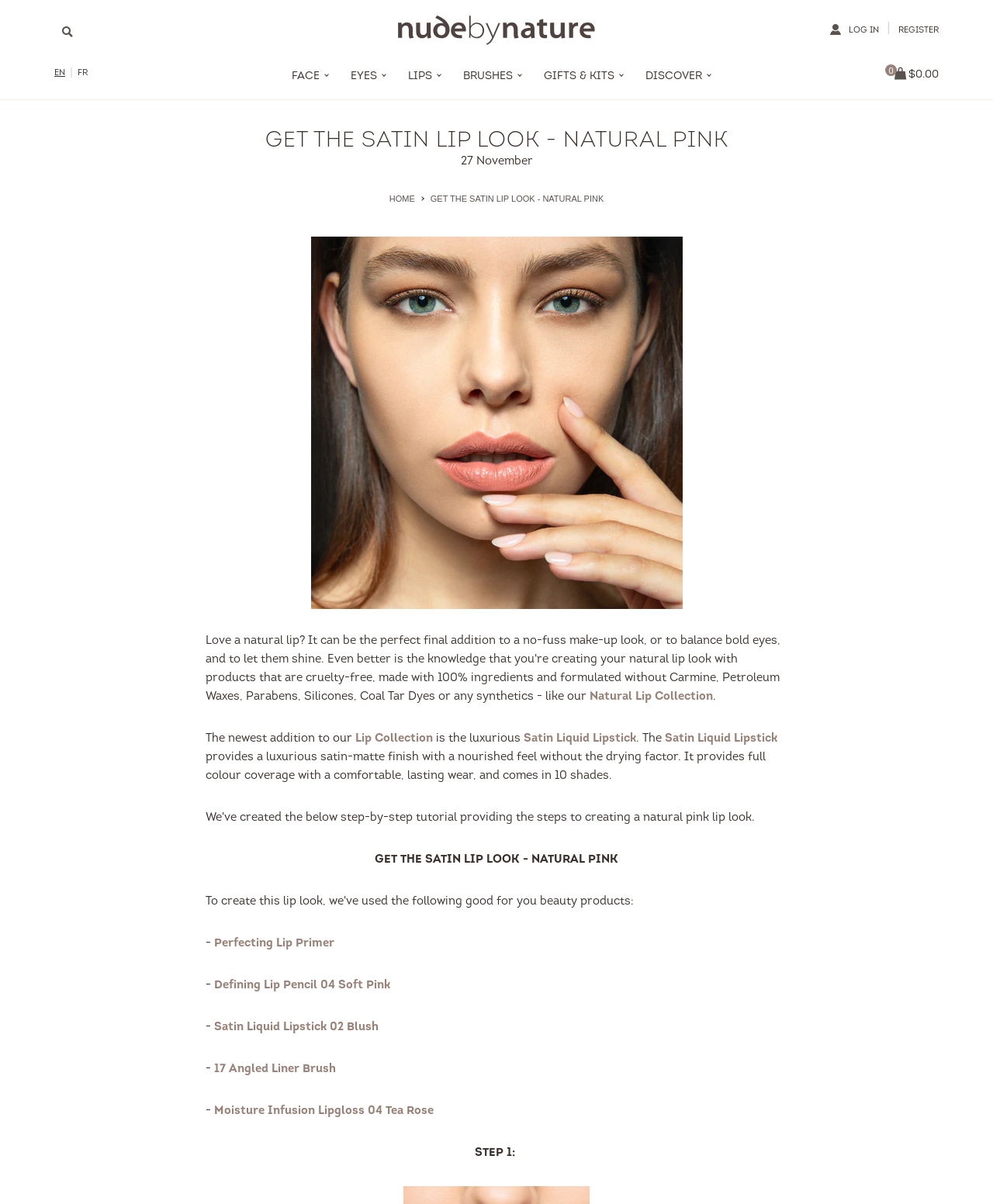Given the element description "17 Angled Liner Brush", identify the bounding box of the corresponding UI element.

[0.216, 0.883, 0.338, 0.893]